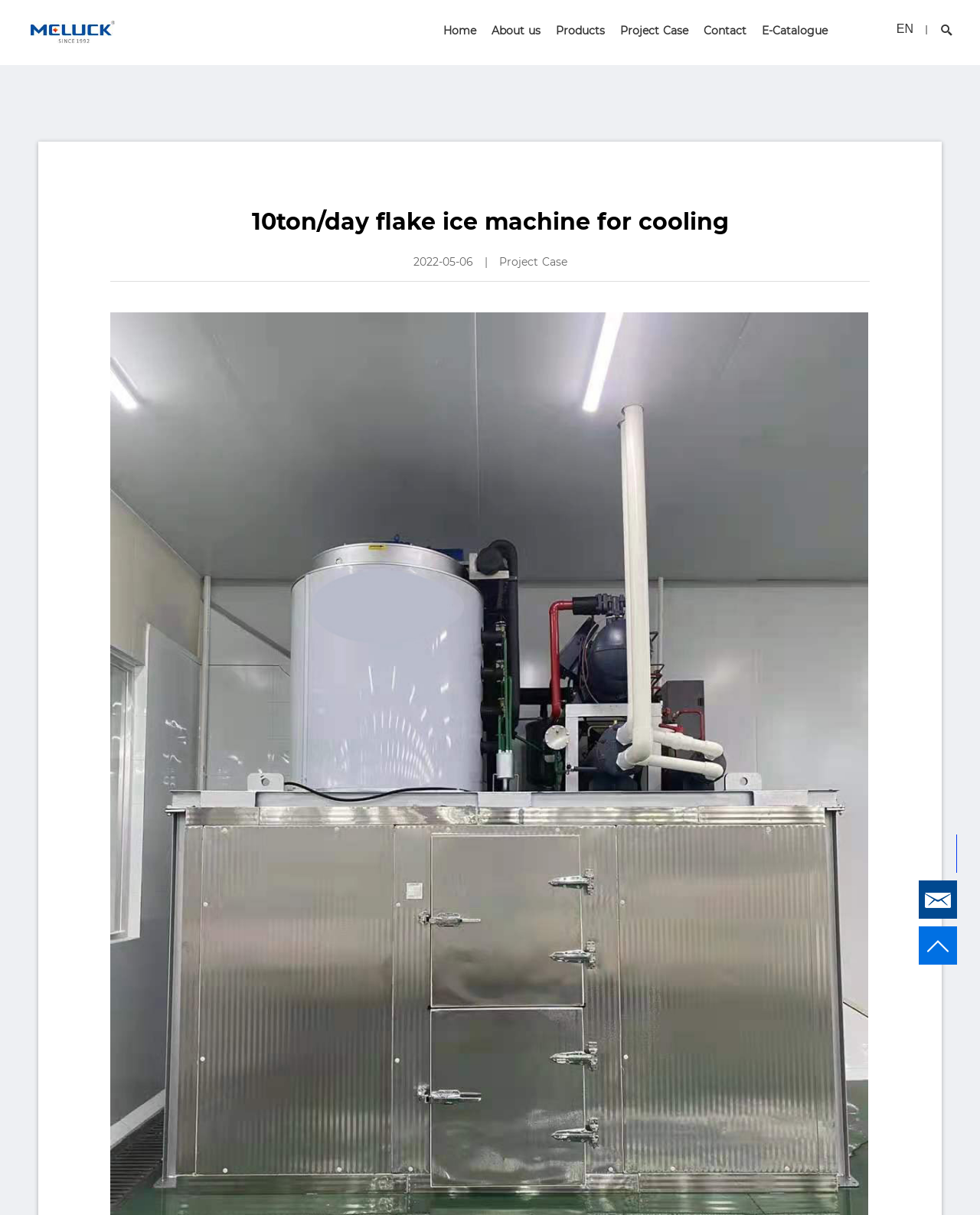Please give the bounding box coordinates of the area that should be clicked to fulfill the following instruction: "Click the Home link". The coordinates should be in the format of four float numbers from 0 to 1, i.e., [left, top, right, bottom].

[0.452, 0.02, 0.486, 0.031]